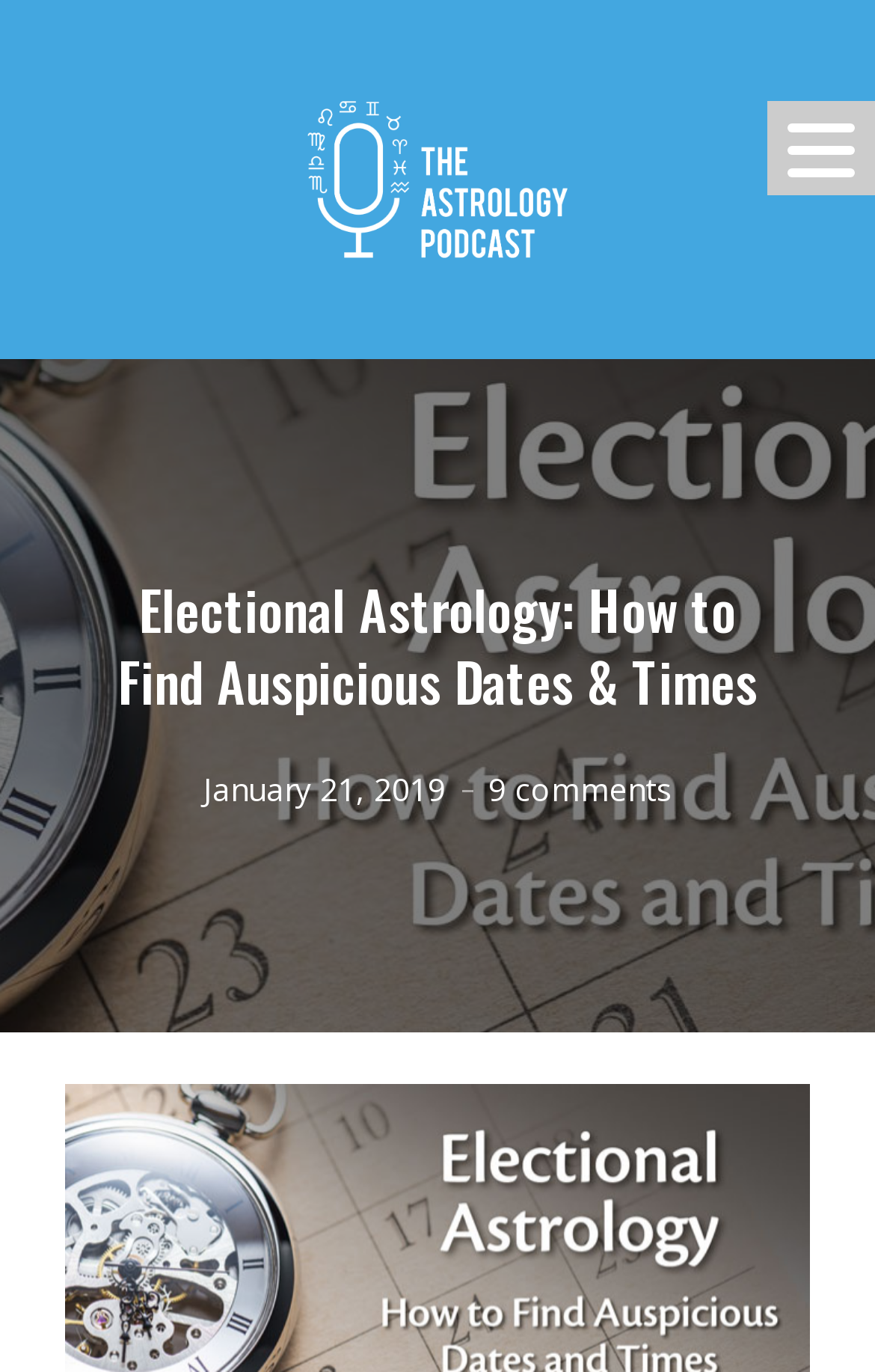Find the bounding box coordinates for the HTML element described in this sentence: "9 comments". Provide the coordinates as four float numbers between 0 and 1, in the format [left, top, right, bottom].

[0.558, 0.56, 0.768, 0.591]